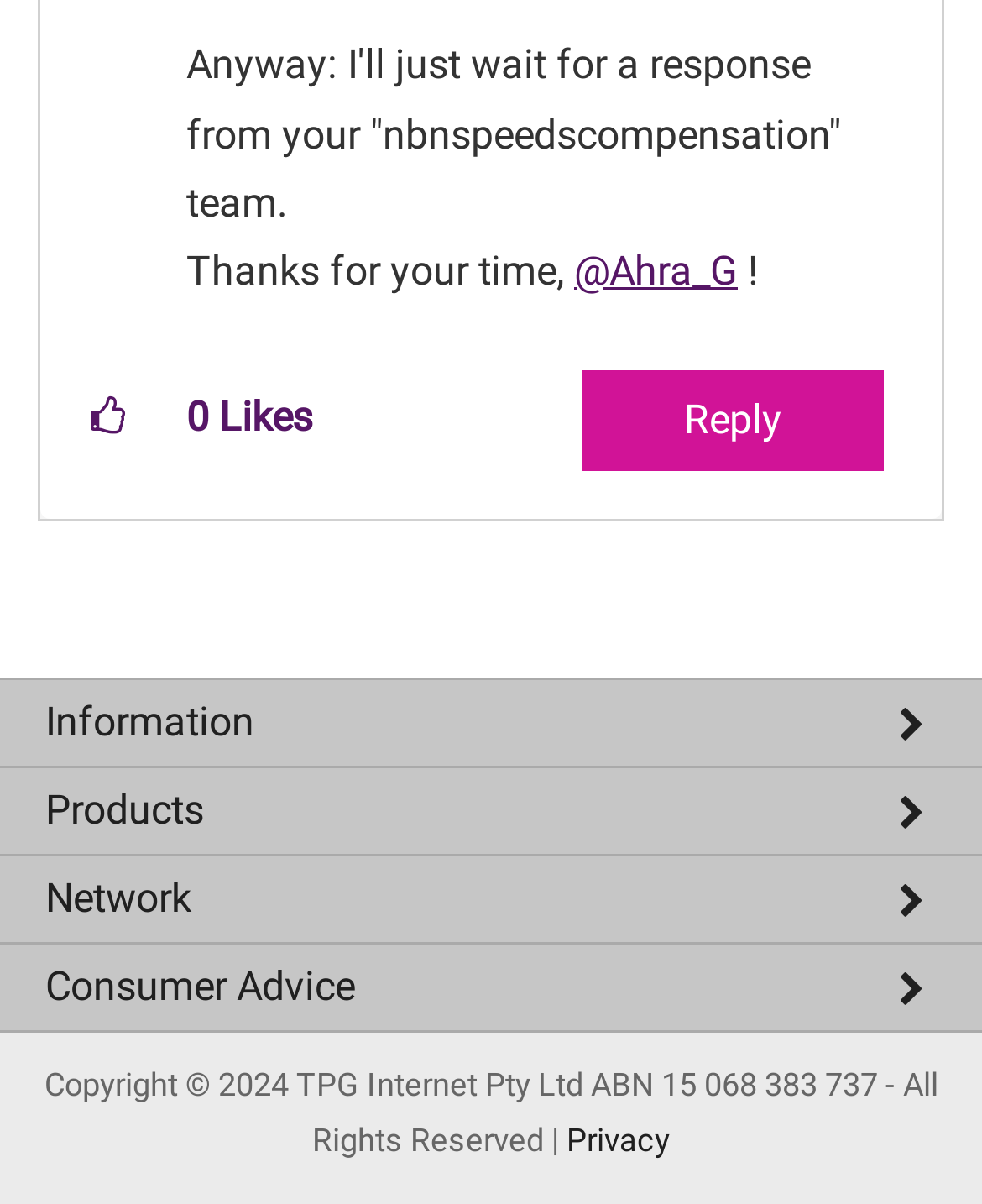Show me the bounding box coordinates of the clickable region to achieve the task as per the instruction: "View NBN plans".

[0.0, 0.711, 1.0, 0.777]